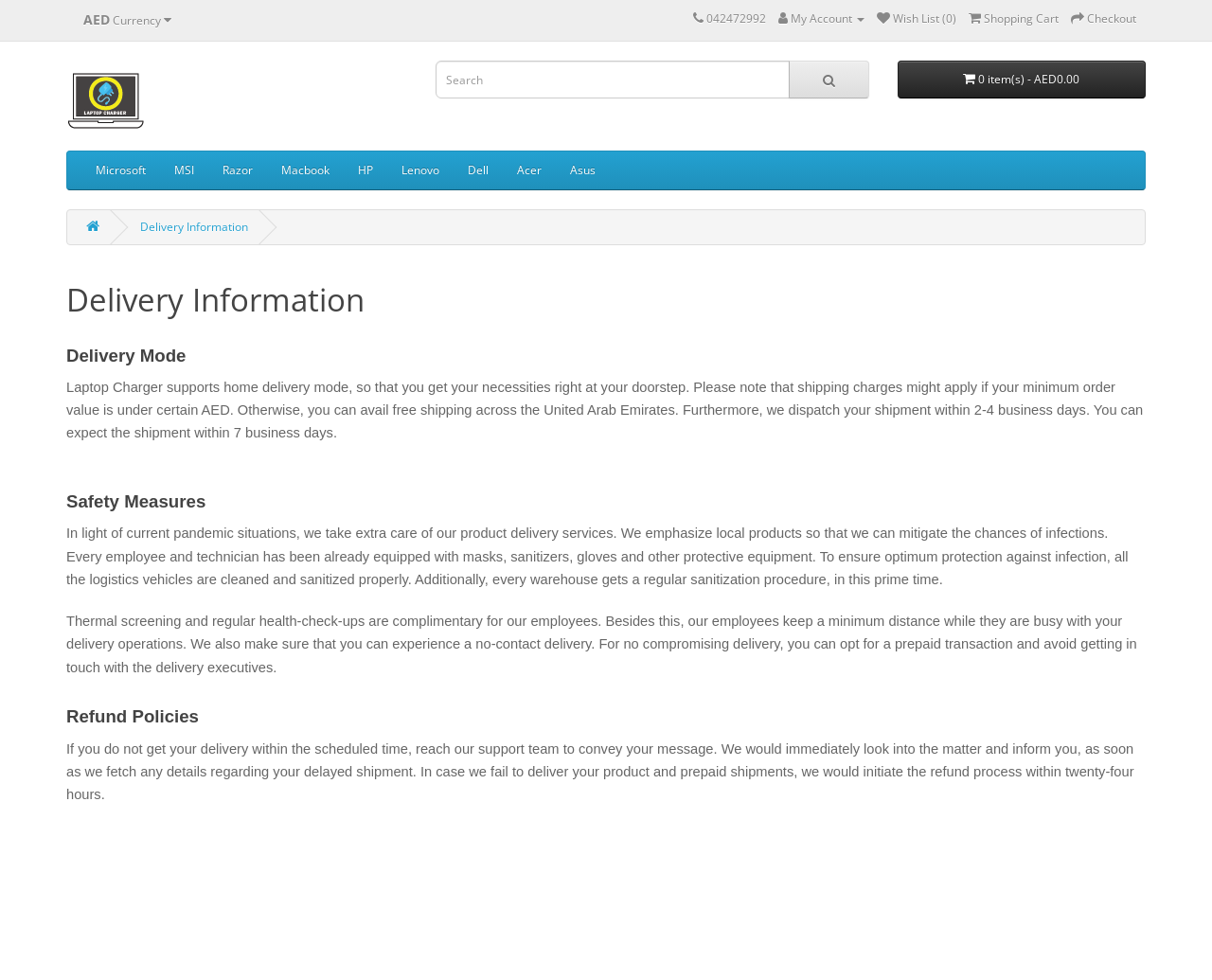Please determine the bounding box coordinates of the element to click on in order to accomplish the following task: "Switch to AED currency". Ensure the coordinates are four float numbers ranging from 0 to 1, i.e., [left, top, right, bottom].

[0.059, 0.004, 0.152, 0.037]